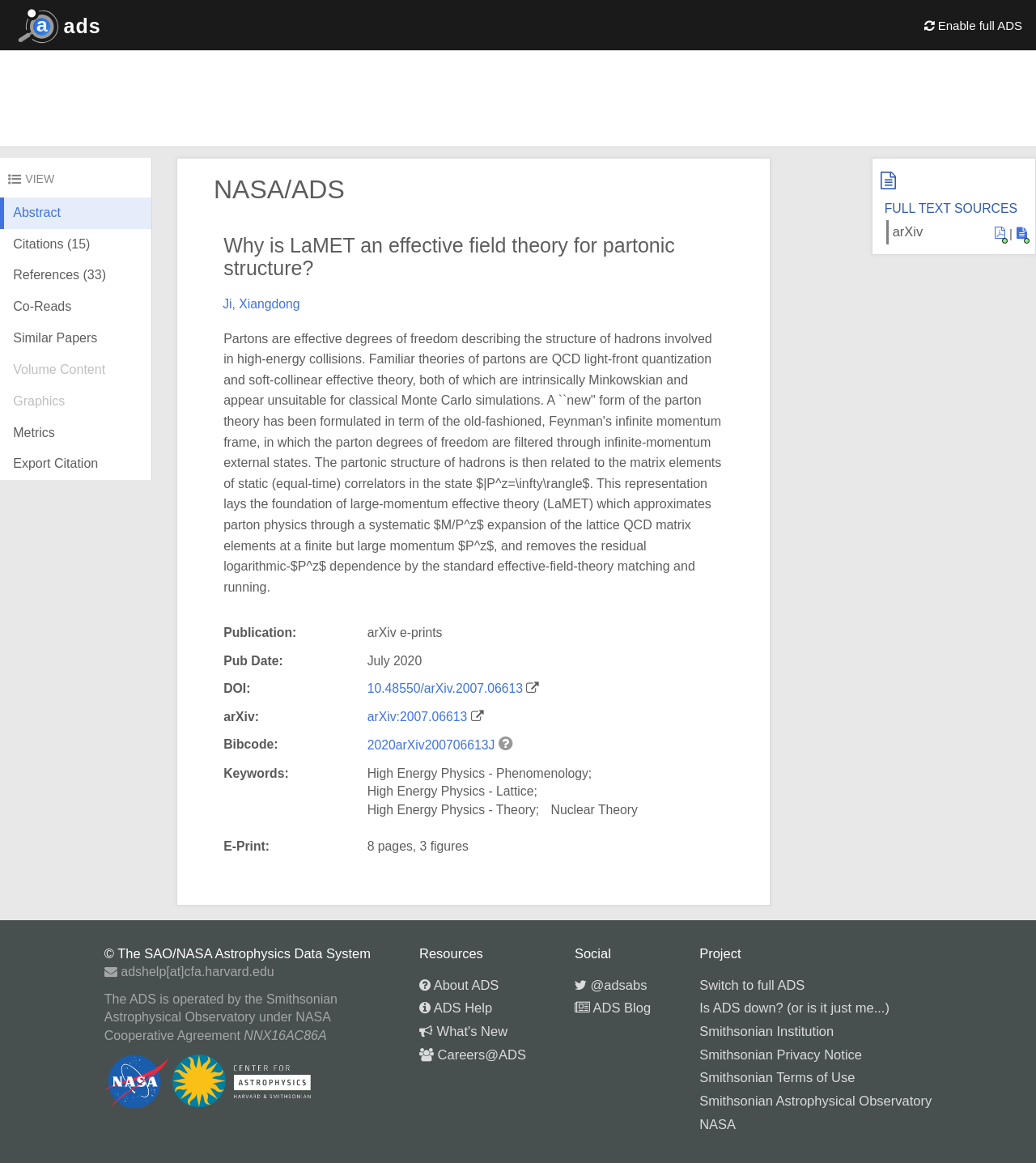Kindly determine the bounding box coordinates for the clickable area to achieve the given instruction: "Enable full ADS".

[0.879, 0.007, 0.999, 0.037]